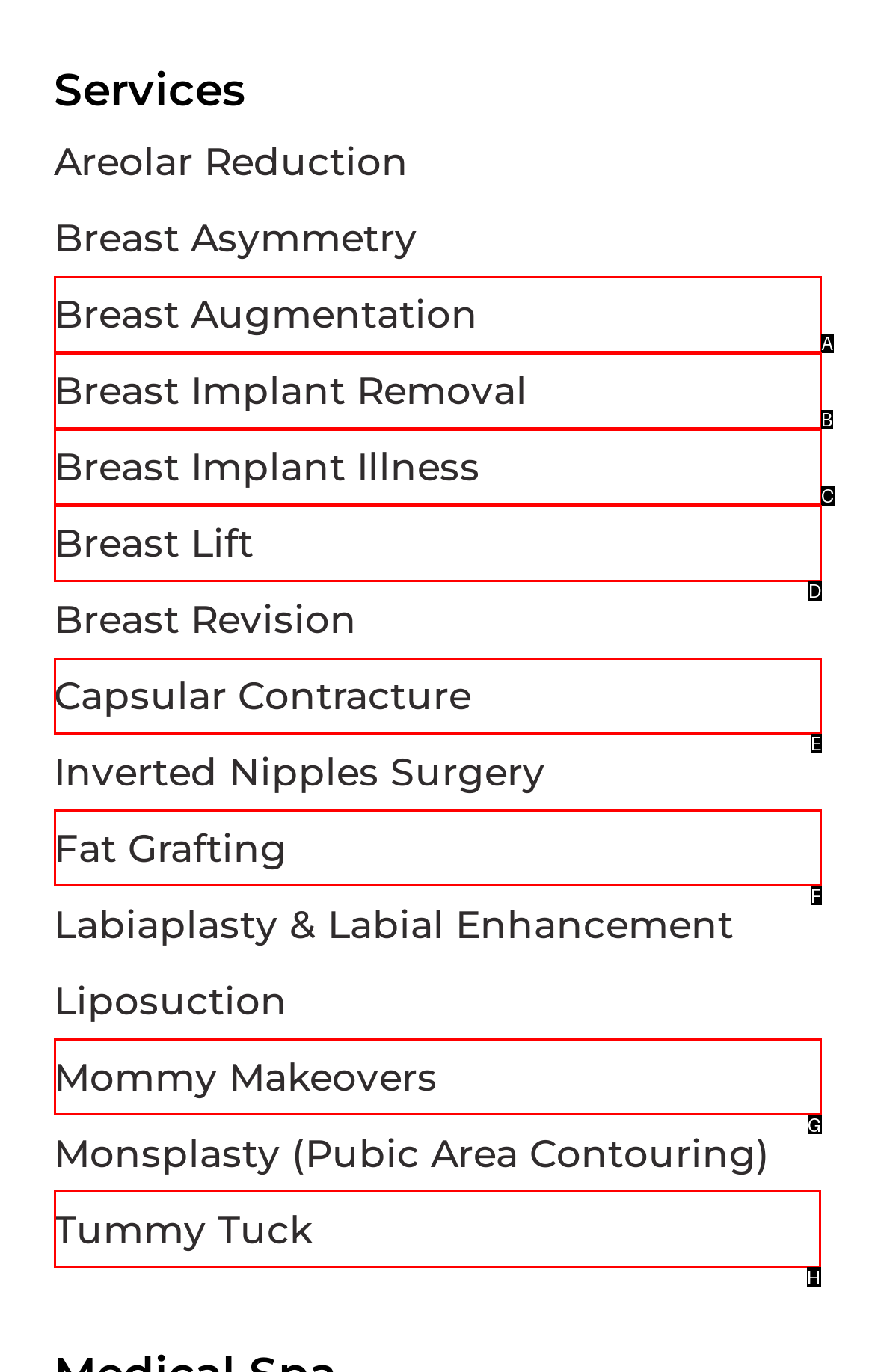Tell me which option I should click to complete the following task: Learn about Tummy Tuck Answer with the option's letter from the given choices directly.

H